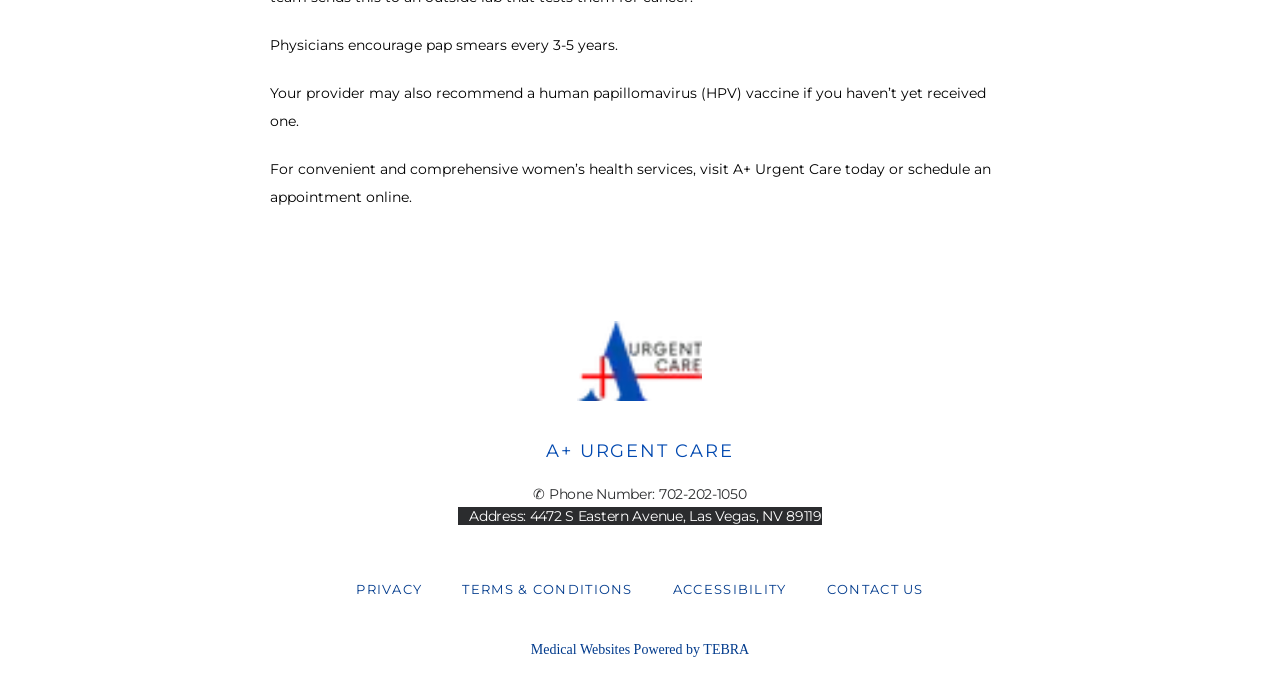What is the phone number of the urgent care center?
Refer to the image and provide a thorough answer to the question.

The webpage has a link with the text '✆ Phone Number: 702-202-1050' which provides the phone number of the urgent care center.